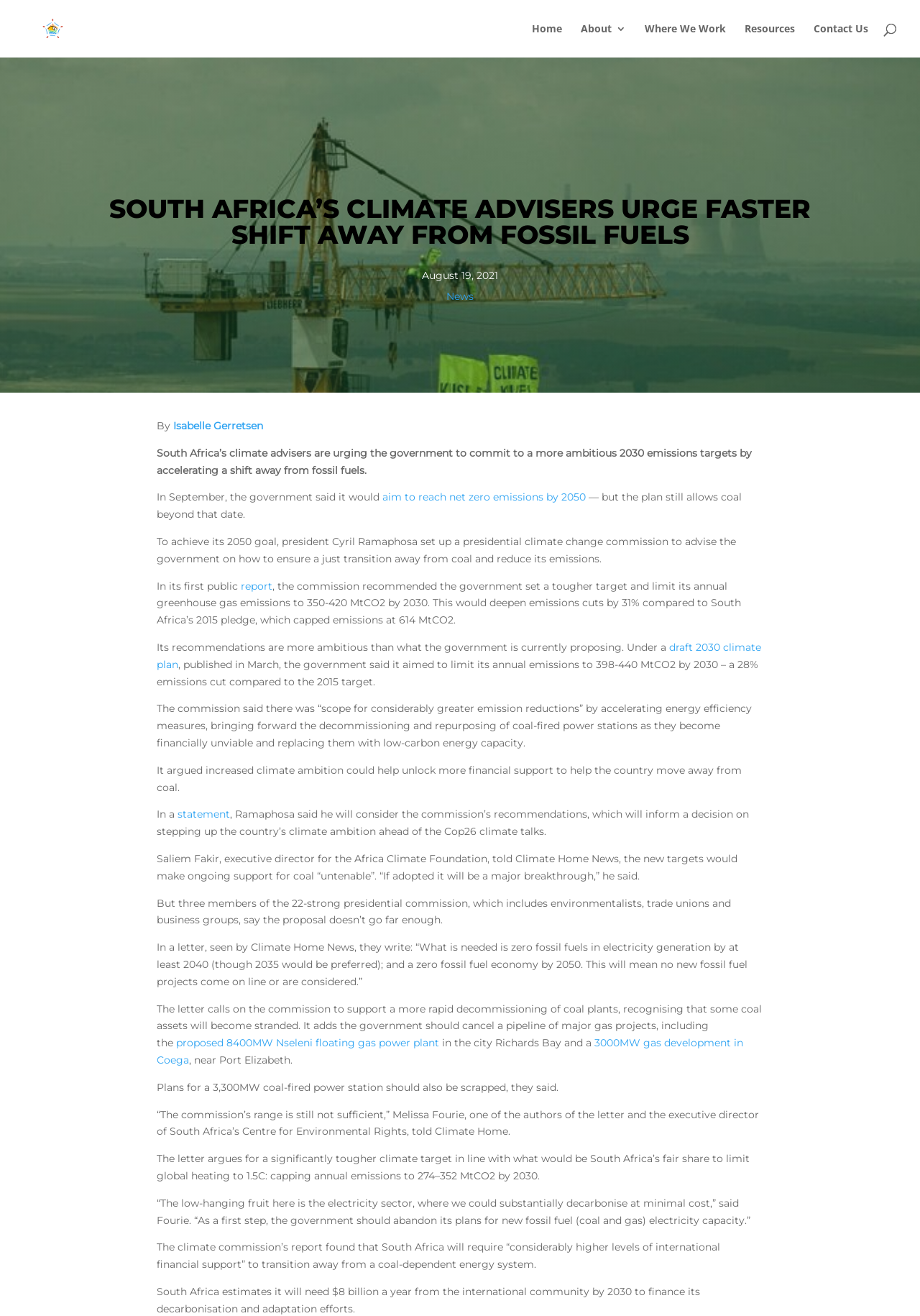What is the recommended annual greenhouse gas emissions target by 2030?
Please look at the screenshot and answer using one word or phrase.

350-420 MtCO2